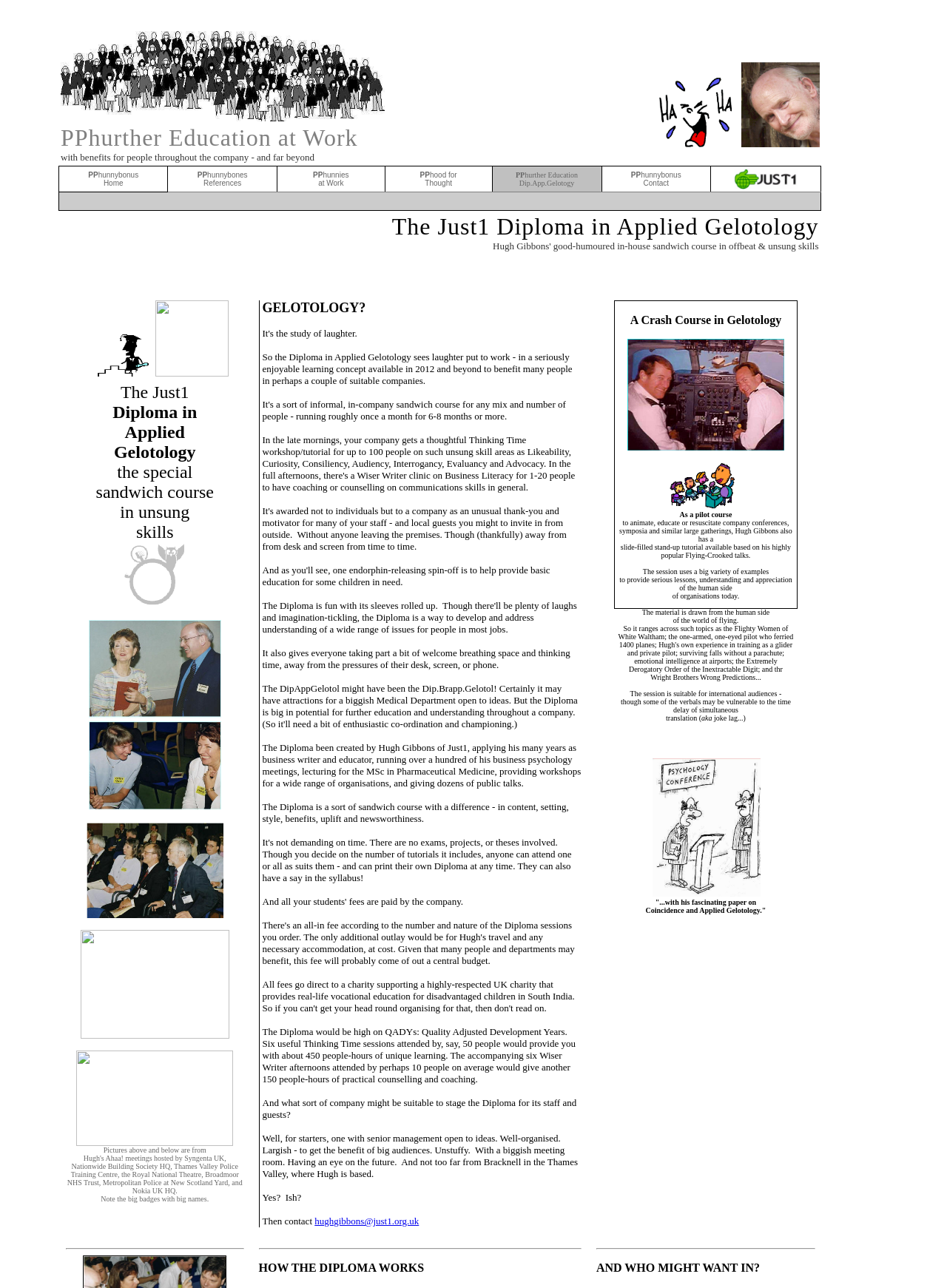Determine the bounding box coordinates for the UI element with the following description: "alt="BCO-FlatLogo" title="BCO-FlatLogo"". The coordinates should be four float numbers between 0 and 1, represented as [left, top, right, bottom].

None